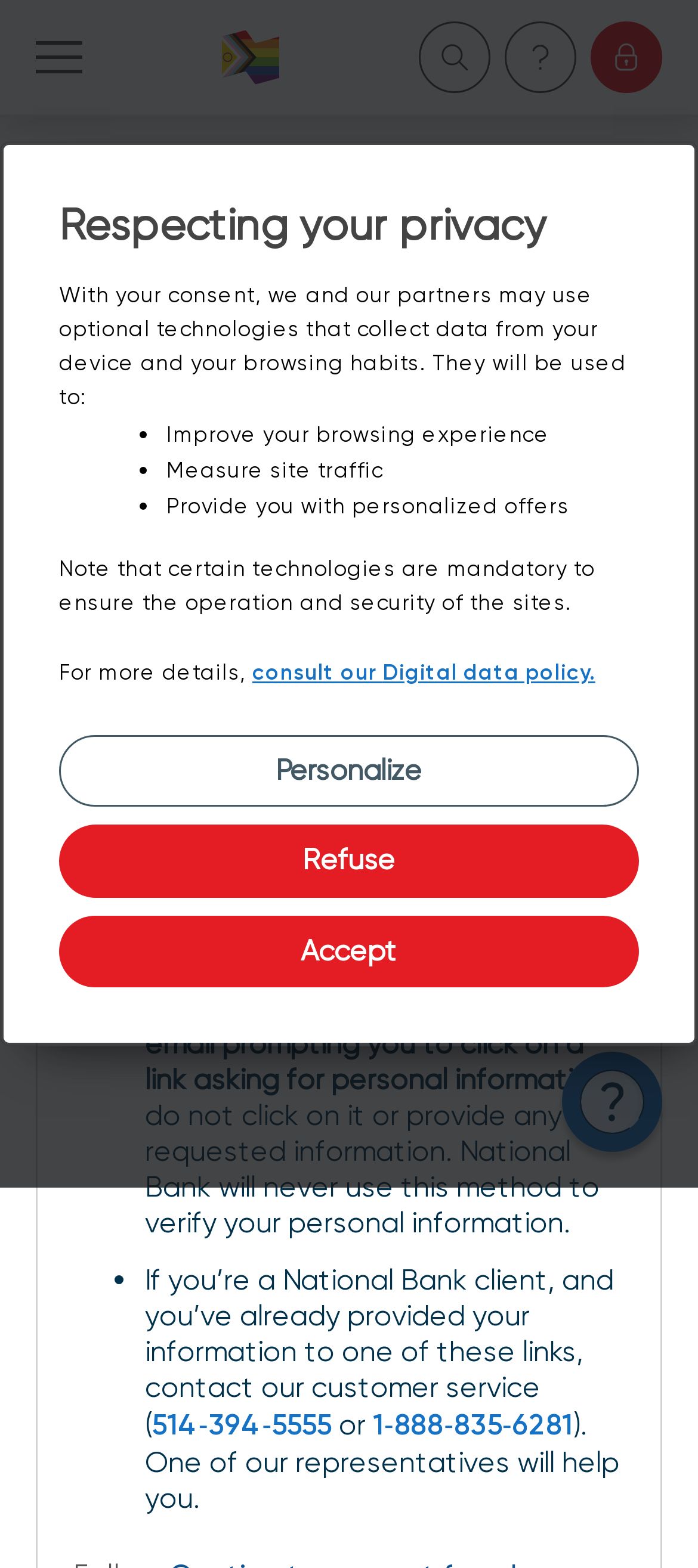Using the information shown in the image, answer the question with as much detail as possible: What is the phone number to contact customer service?

According to the notice, if you're a National Bank client and you've already provided your information to a suspicious link, you should contact customer service at 514-394-5555 or 1-888-835-6281.